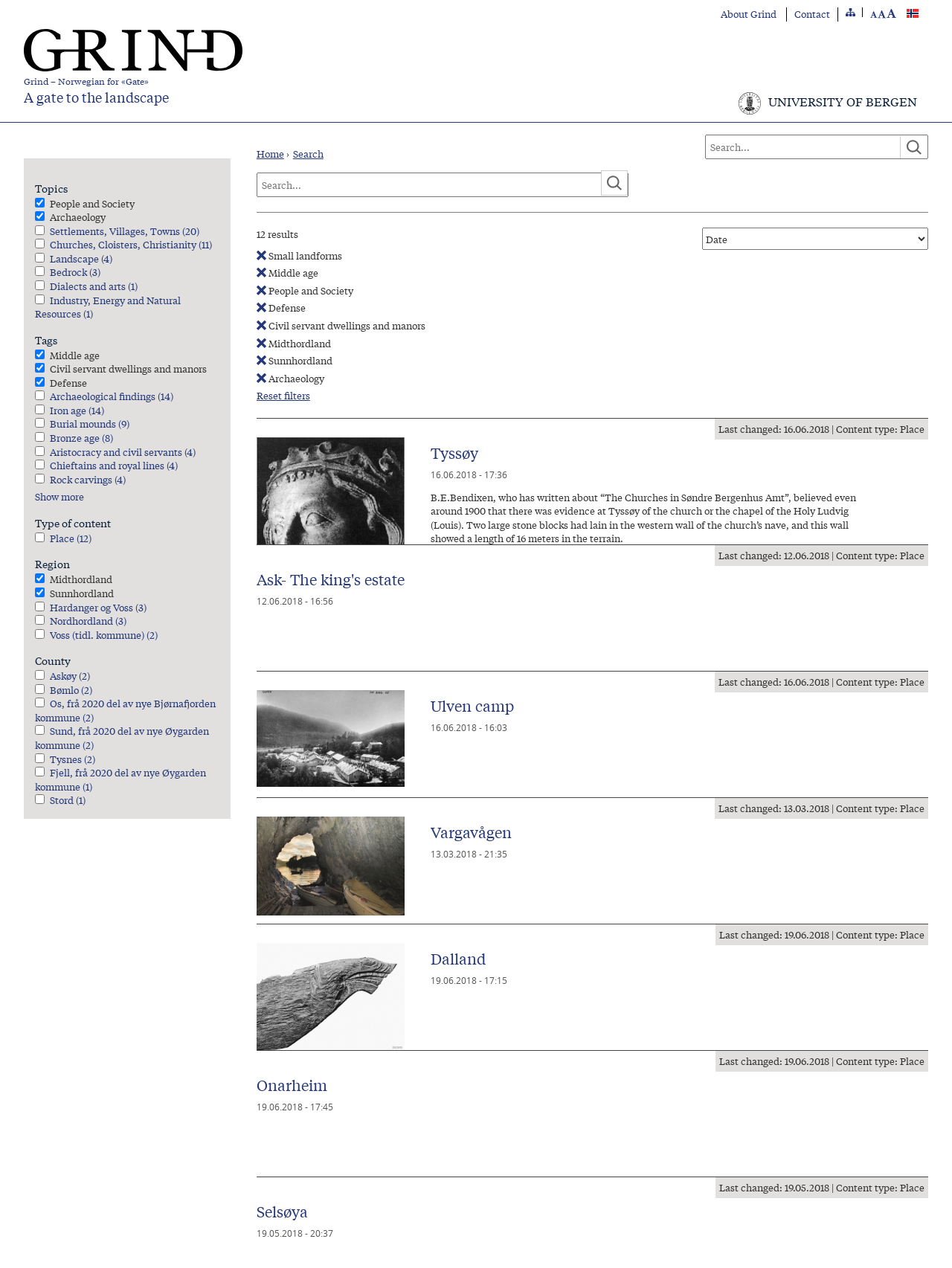Please pinpoint the bounding box coordinates for the region I should click to adhere to this instruction: "Visit Tyssøy page".

[0.453, 0.349, 0.503, 0.365]